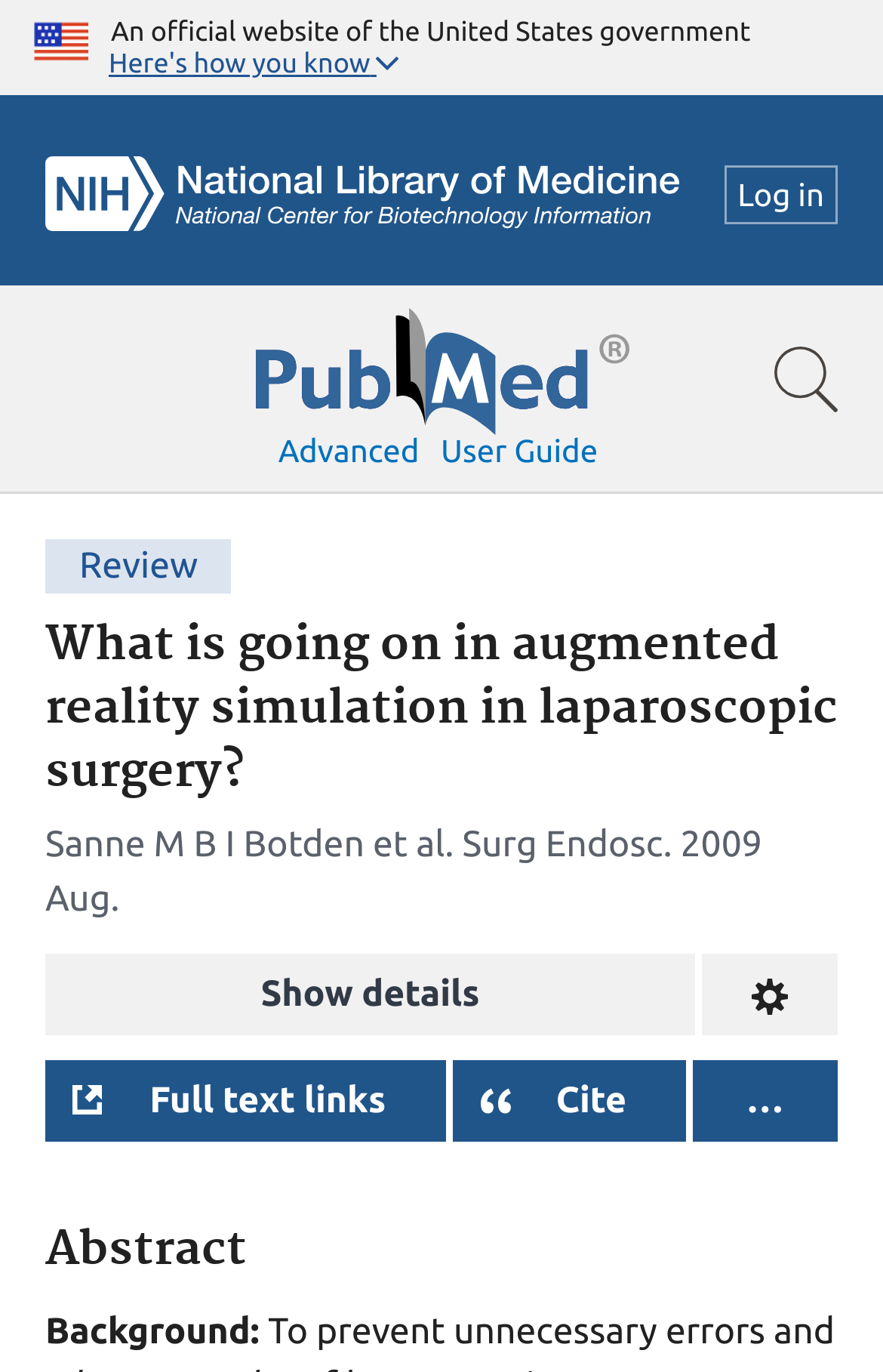Specify the bounding box coordinates of the element's region that should be clicked to achieve the following instruction: "View full article details". The bounding box coordinates consist of four float numbers between 0 and 1, in the format [left, top, right, bottom].

[0.051, 0.695, 0.787, 0.755]